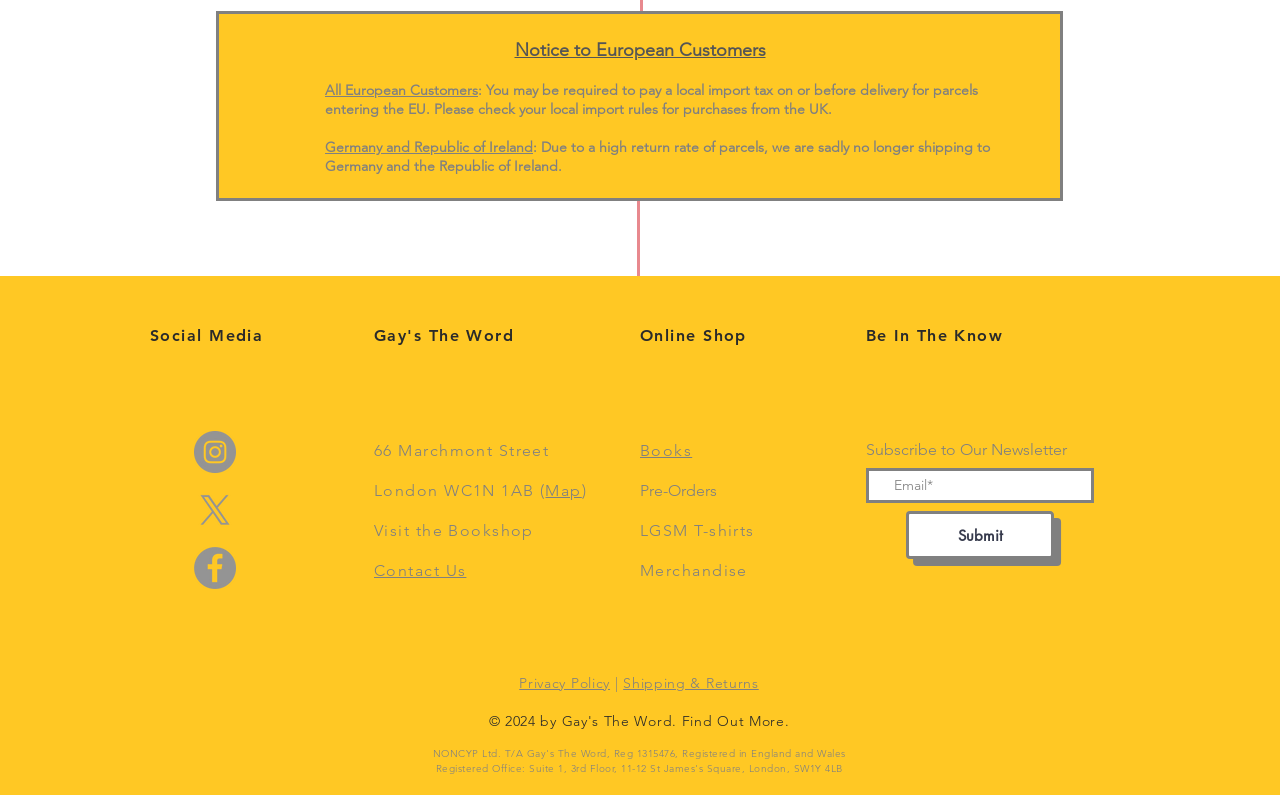Find the bounding box coordinates for the area that should be clicked to accomplish the instruction: "Check Shipping & Returns".

[0.487, 0.848, 0.593, 0.871]